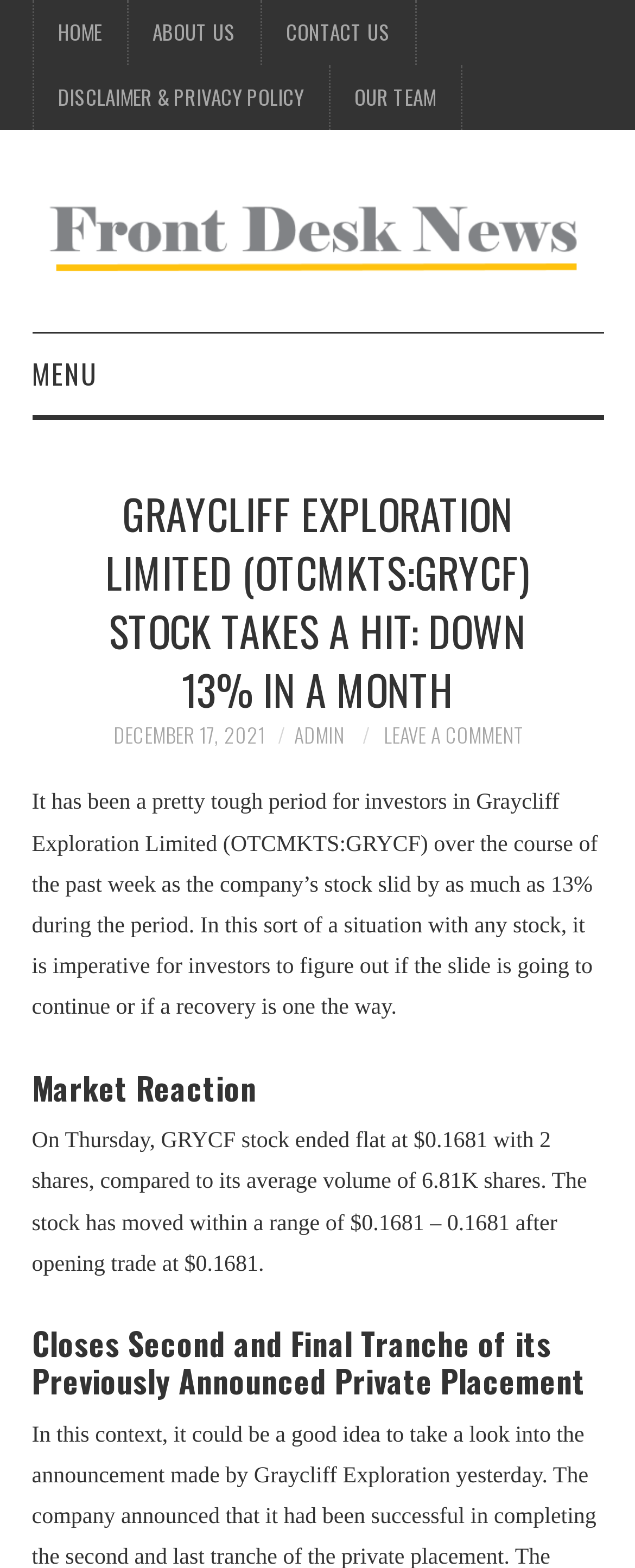Pinpoint the bounding box coordinates of the clickable area necessary to execute the following instruction: "Open instagram". The coordinates should be given as four float numbers between 0 and 1, namely [left, top, right, bottom].

None